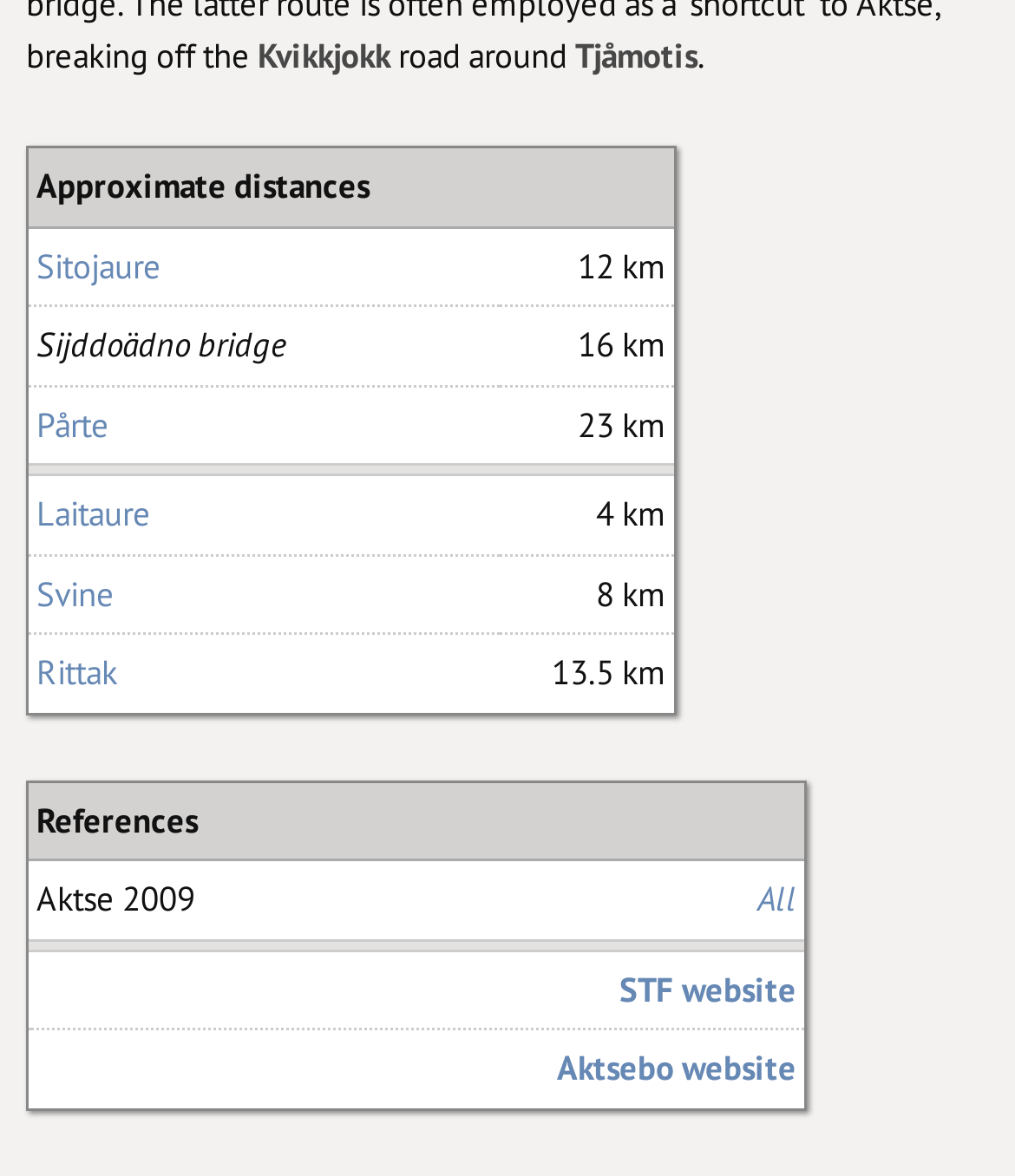What is the name of the road?
Answer the question with a detailed and thorough explanation.

The webpage has a static text 'Kvikkjokk' followed by 'road around' which suggests that the webpage is referring to a road named Kvikkjokk.